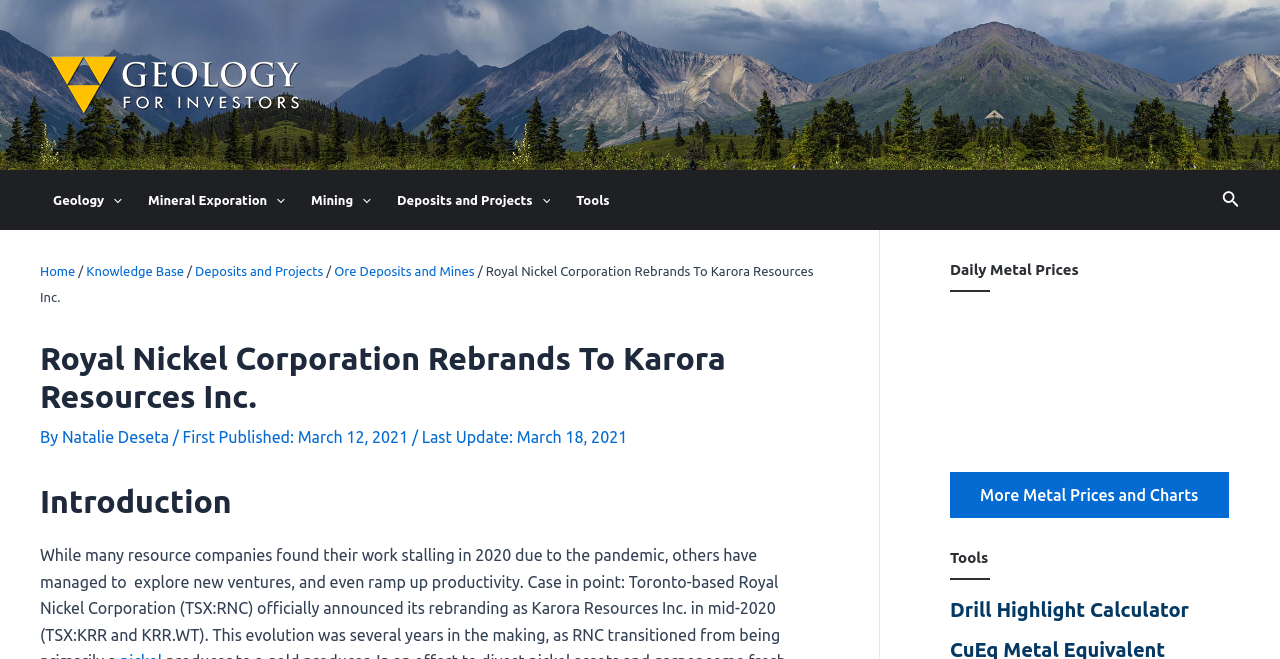Specify the bounding box coordinates of the area to click in order to execute this command: 'Click on the Geology for Investors link'. The coordinates should consist of four float numbers ranging from 0 to 1, and should be formatted as [left, top, right, bottom].

[0.031, 0.113, 0.244, 0.14]